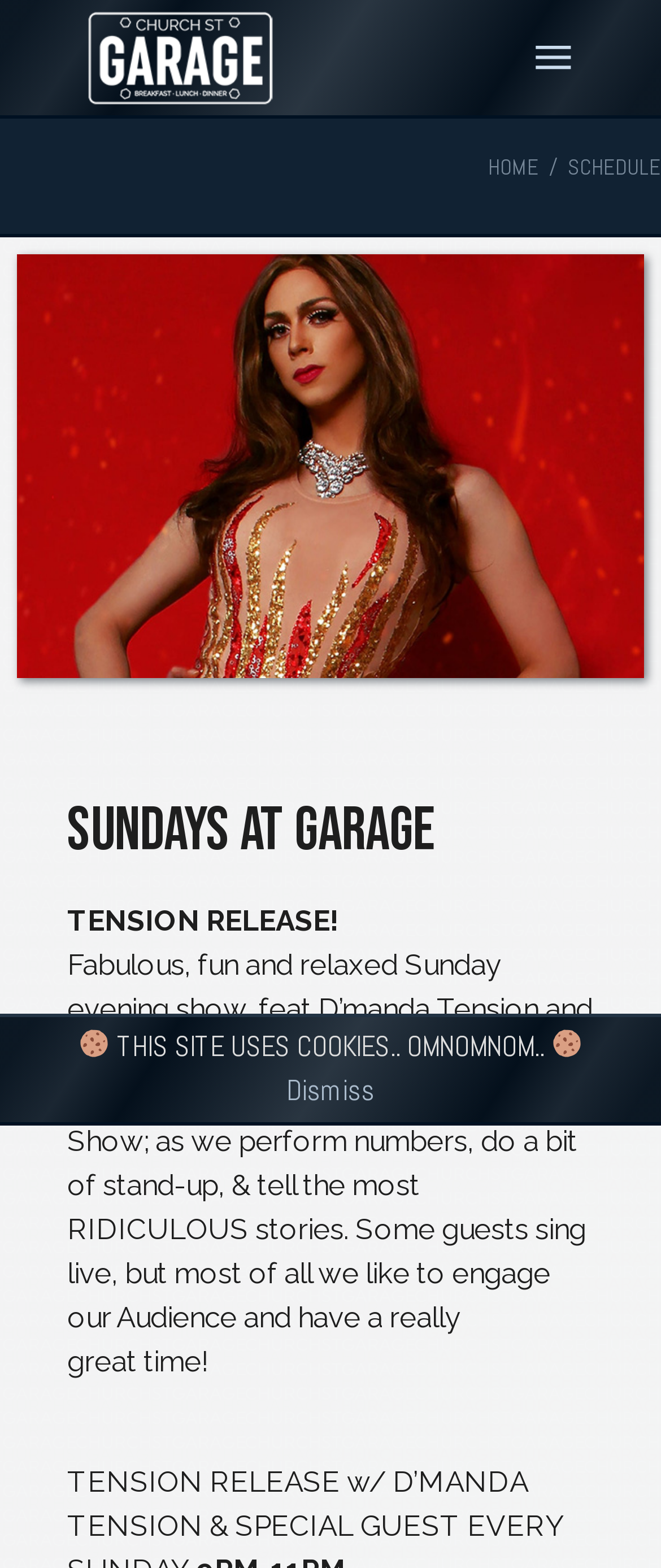Please examine the image and answer the question with a detailed explanation:
How many images are there on the webpage?

There are four images on the webpage: the Church St Garage logo, the image in the figure element, and the two cookie images.